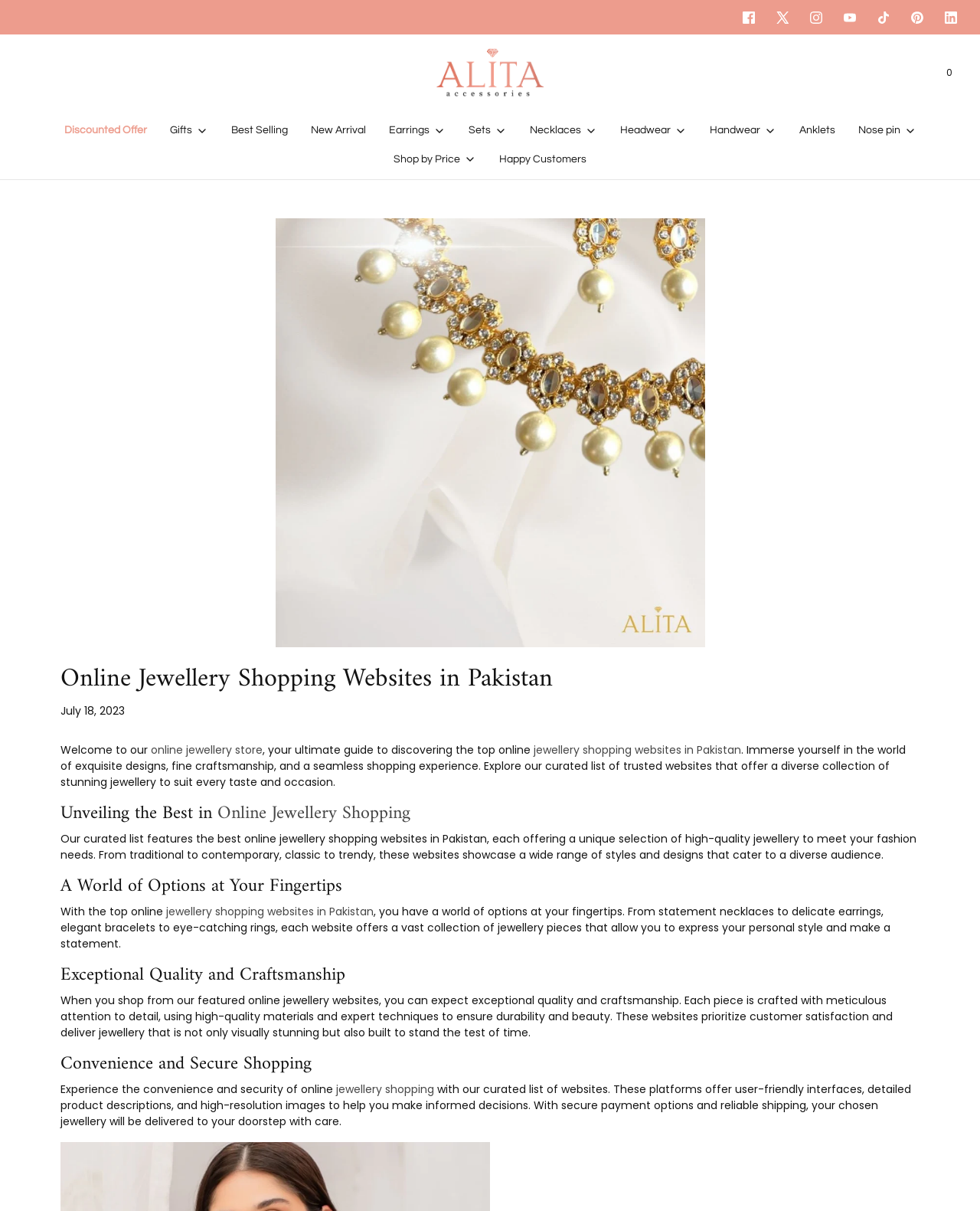Pinpoint the bounding box coordinates of the clickable element needed to complete the instruction: "Leave a comment". The coordinates should be provided as four float numbers between 0 and 1: [left, top, right, bottom].

None